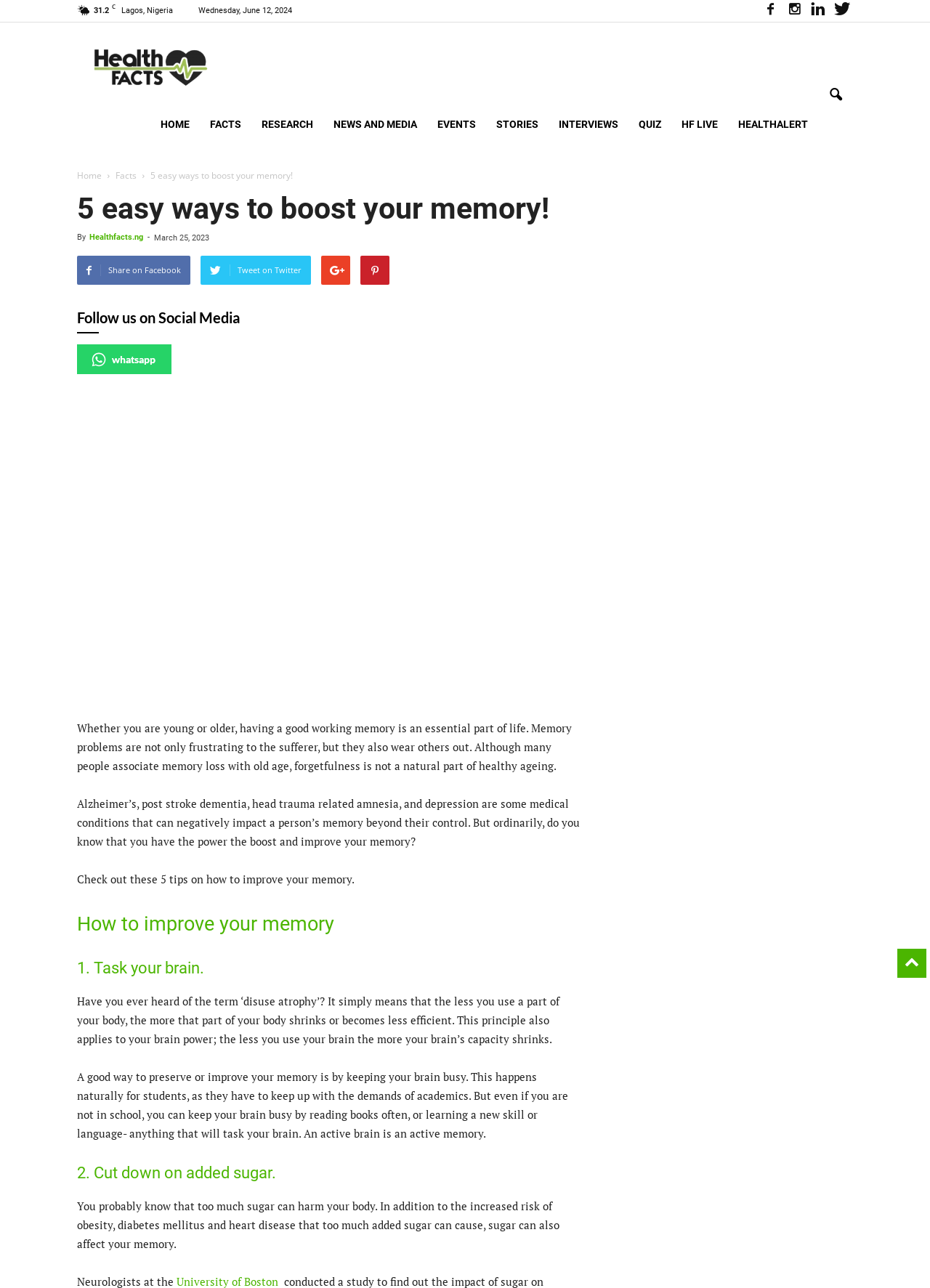Please provide the bounding box coordinates for the element that needs to be clicked to perform the following instruction: "Click on the 'FACTS' link". The coordinates should be given as four float numbers between 0 and 1, i.e., [left, top, right, bottom].

[0.215, 0.074, 0.27, 0.119]